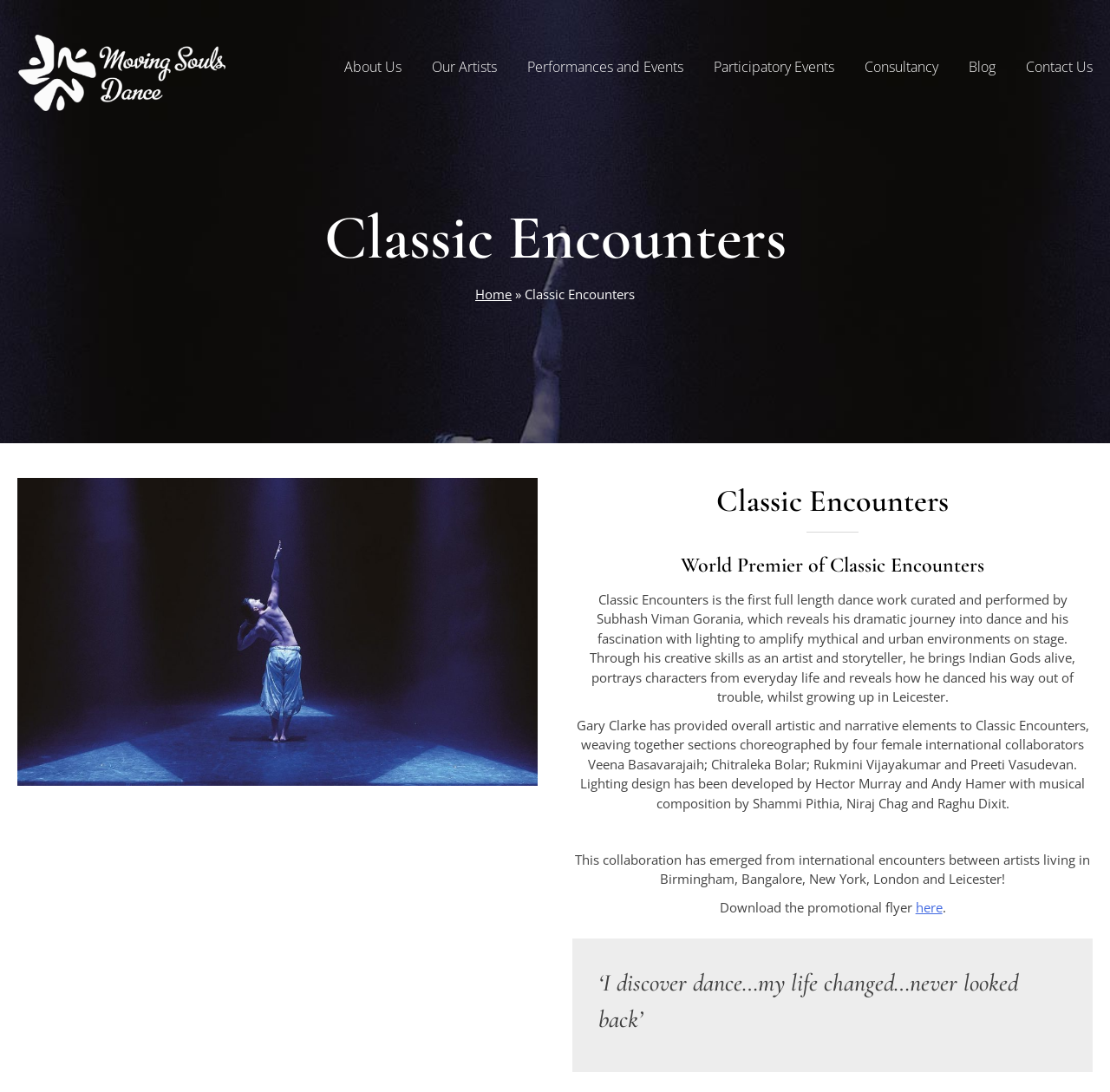Determine the bounding box for the UI element that matches this description: "Moving Souls".

[0.016, 0.107, 0.088, 0.123]